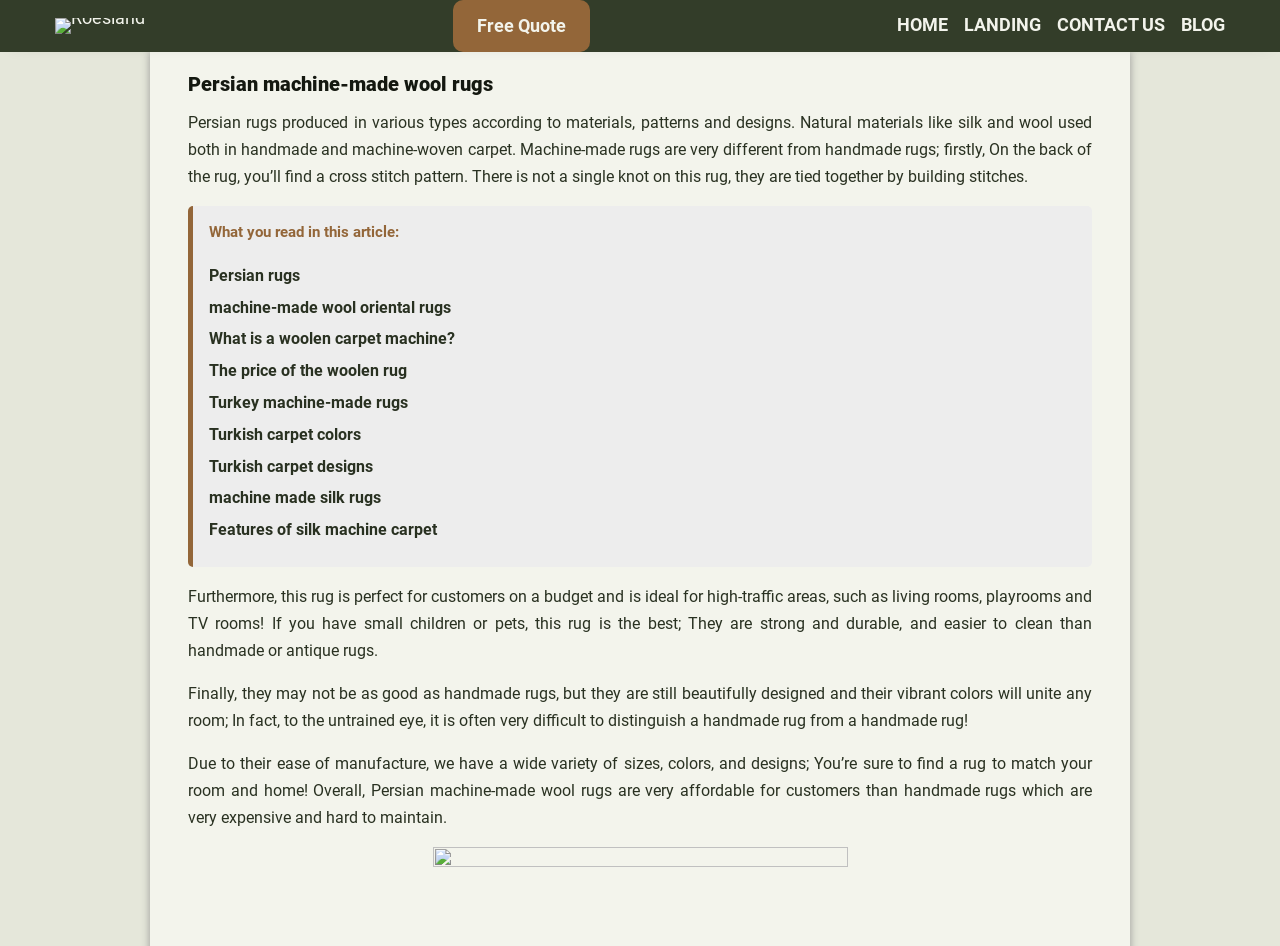Refer to the image and provide an in-depth answer to the question:
What is the difference between machine-made rugs and handmade rugs?

According to the StaticText 'Machine-made rugs are very different from handmade rugs; firstly, On the back of the rug, you’ll find a cross stitch pattern. There is not a single knot on this rug, they are tied together by building stitches.', one of the differences between machine-made rugs and handmade rugs is that machine-made rugs do not have a single knot on the back, instead, they have a cross stitch pattern.